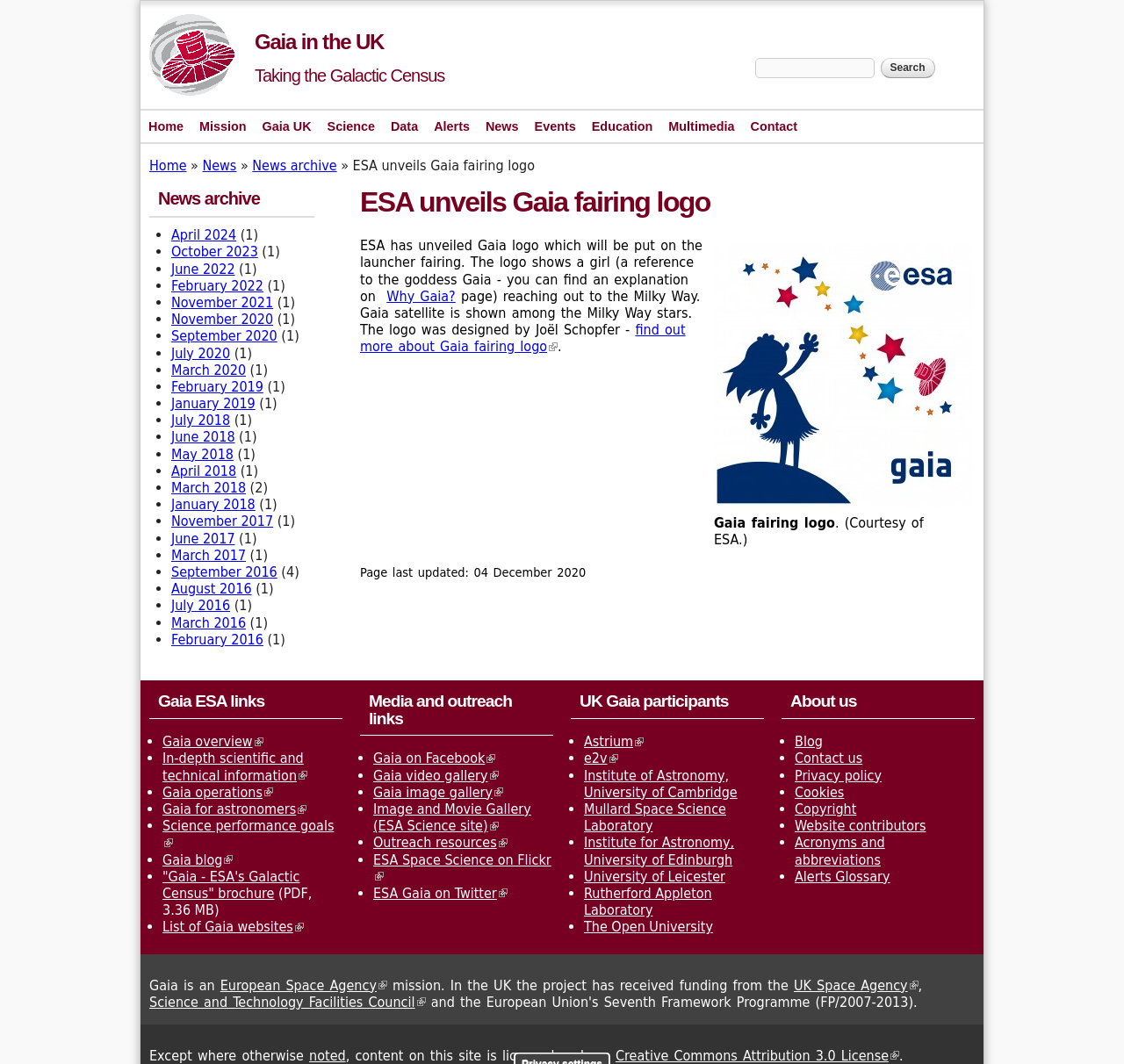Provide your answer to the question using just one word or phrase: What is the purpose of the search form?

To search